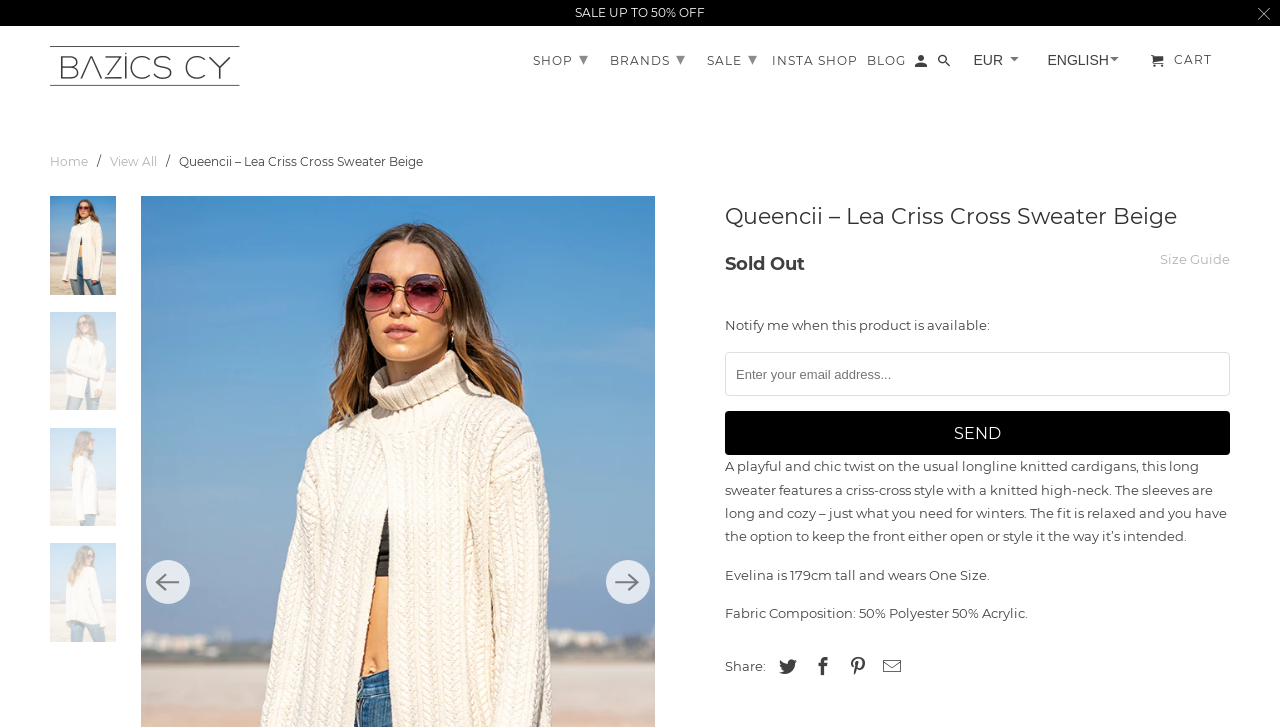Find the bounding box coordinates of the element to click in order to complete the given instruction: "Notify me when this product is available."

[0.566, 0.484, 0.961, 0.545]